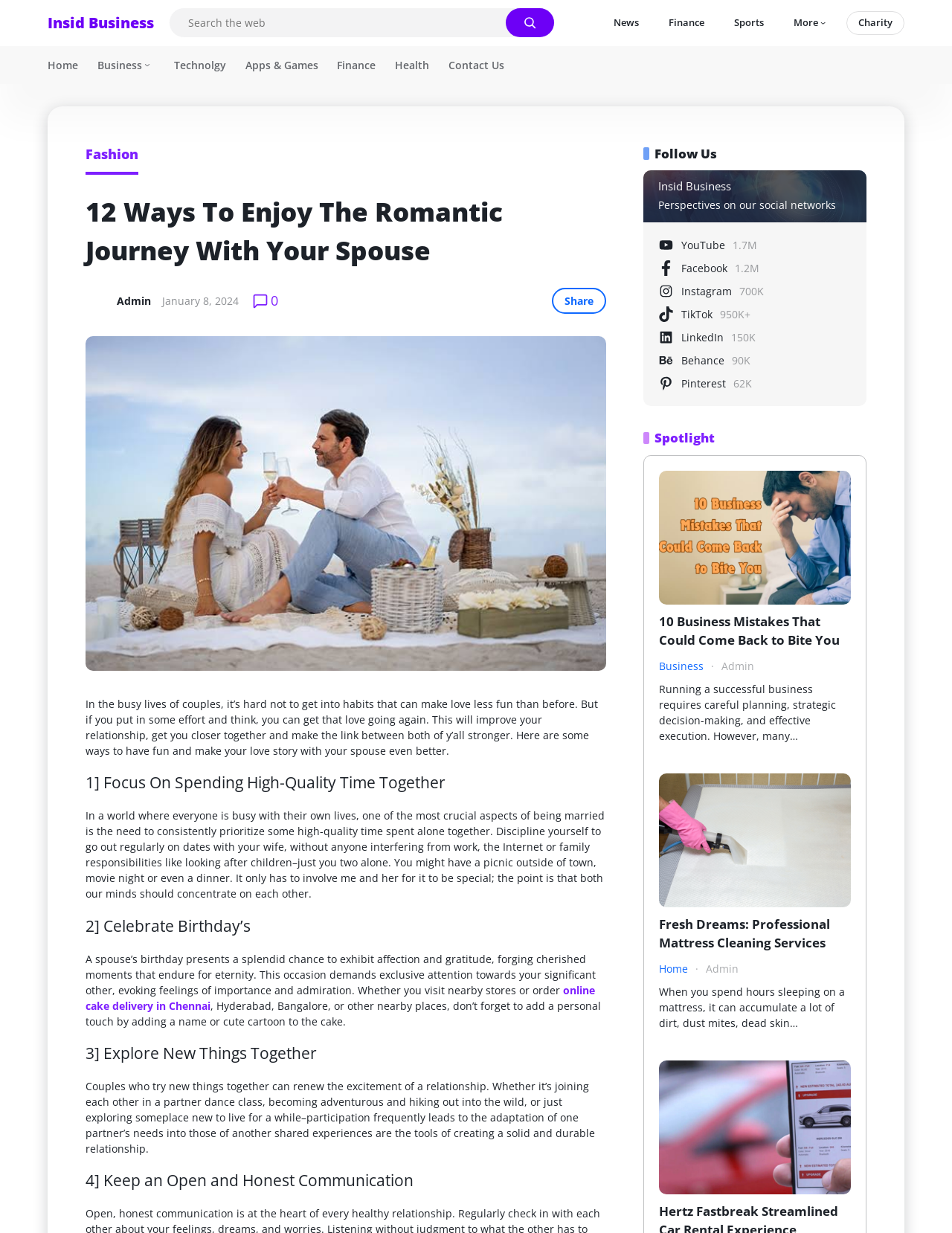Find the bounding box coordinates for the element that must be clicked to complete the instruction: "Read the article '10 Business Mistakes That Could Come Back to Bite You'". The coordinates should be four float numbers between 0 and 1, indicated as [left, top, right, bottom].

[0.692, 0.381, 0.894, 0.49]